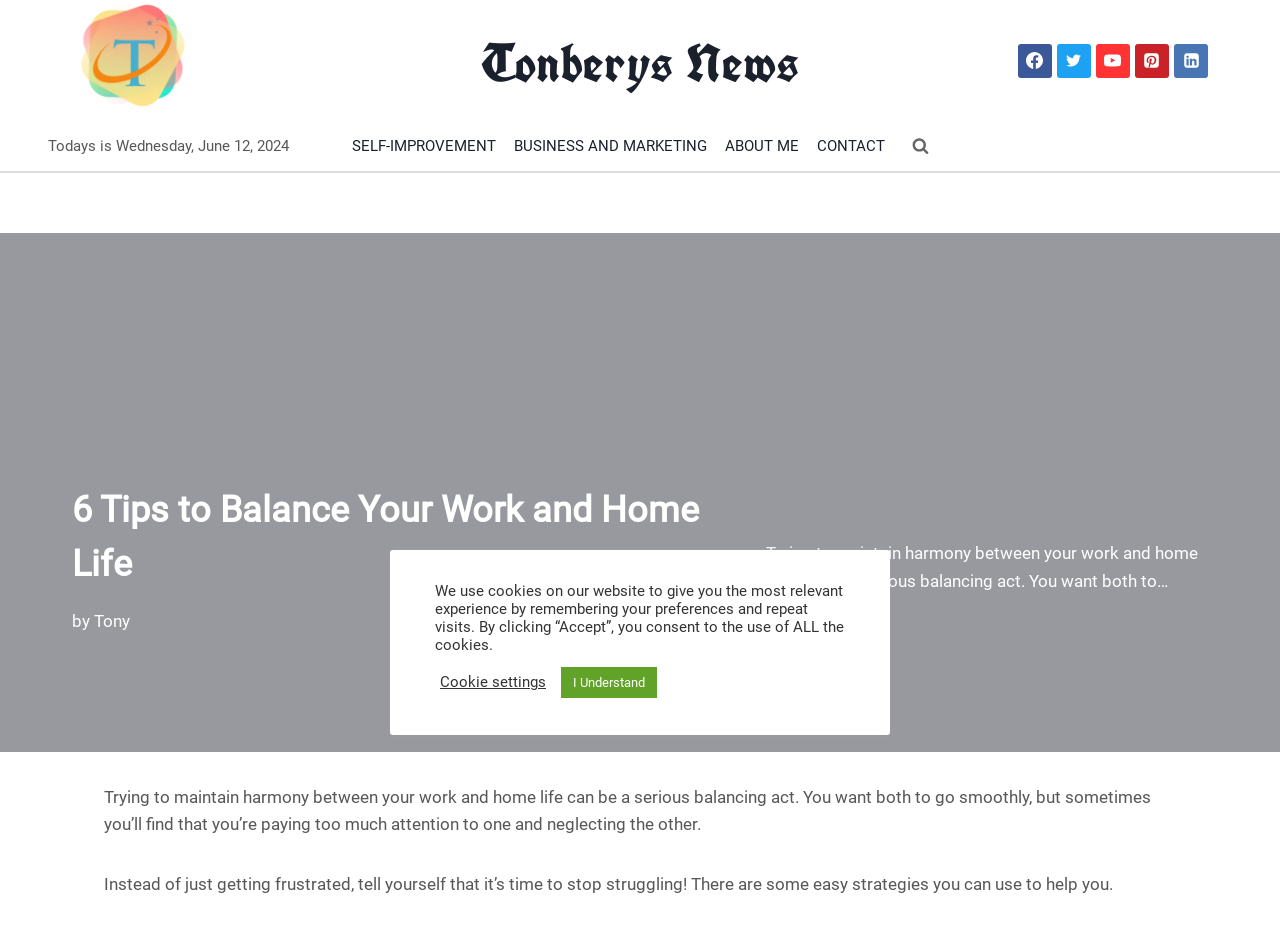Determine the bounding box coordinates of the element's region needed to click to follow the instruction: "Visit Tonberys News". Provide these coordinates as four float numbers between 0 and 1, formatted as [left, top, right, bottom].

[0.056, 0.0, 0.151, 0.13]